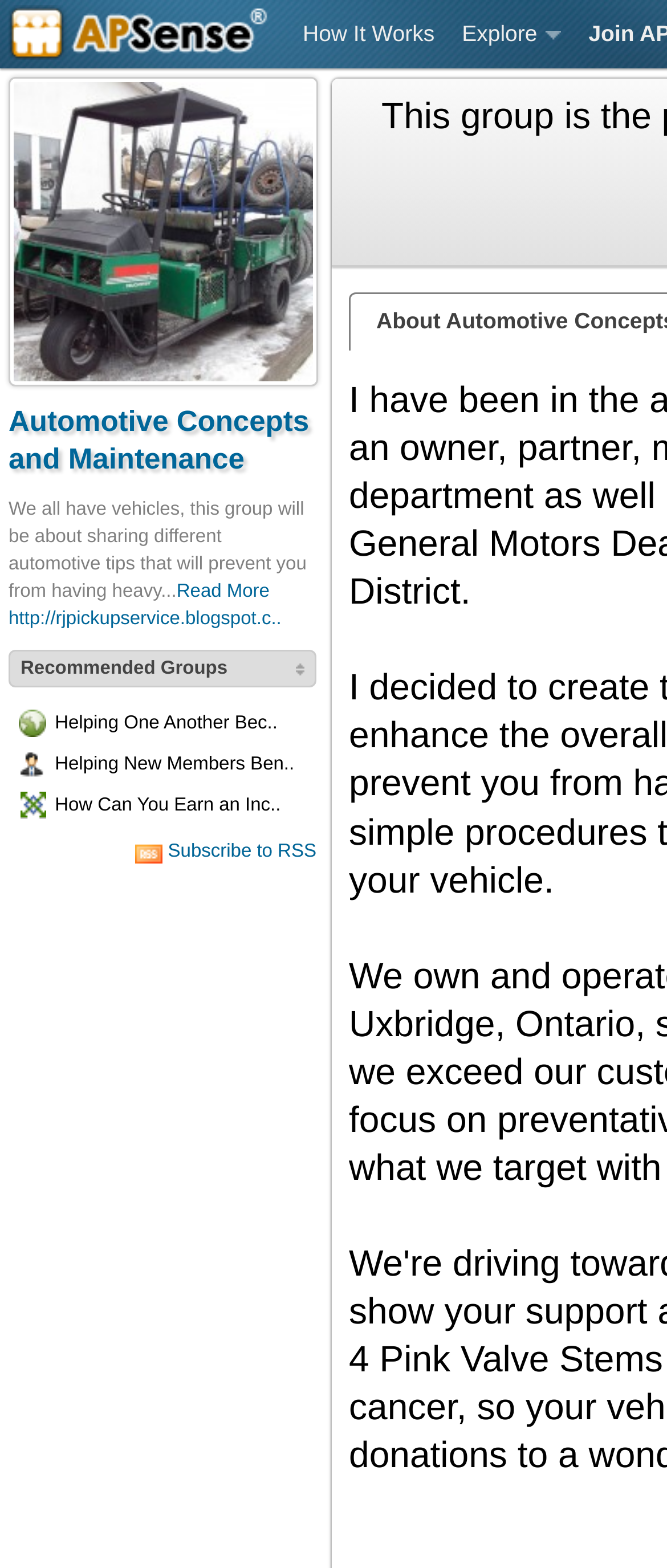Determine the bounding box coordinates of the element that should be clicked to execute the following command: "Click on APSense Business Social Networking".

[0.013, 0.025, 0.408, 0.041]